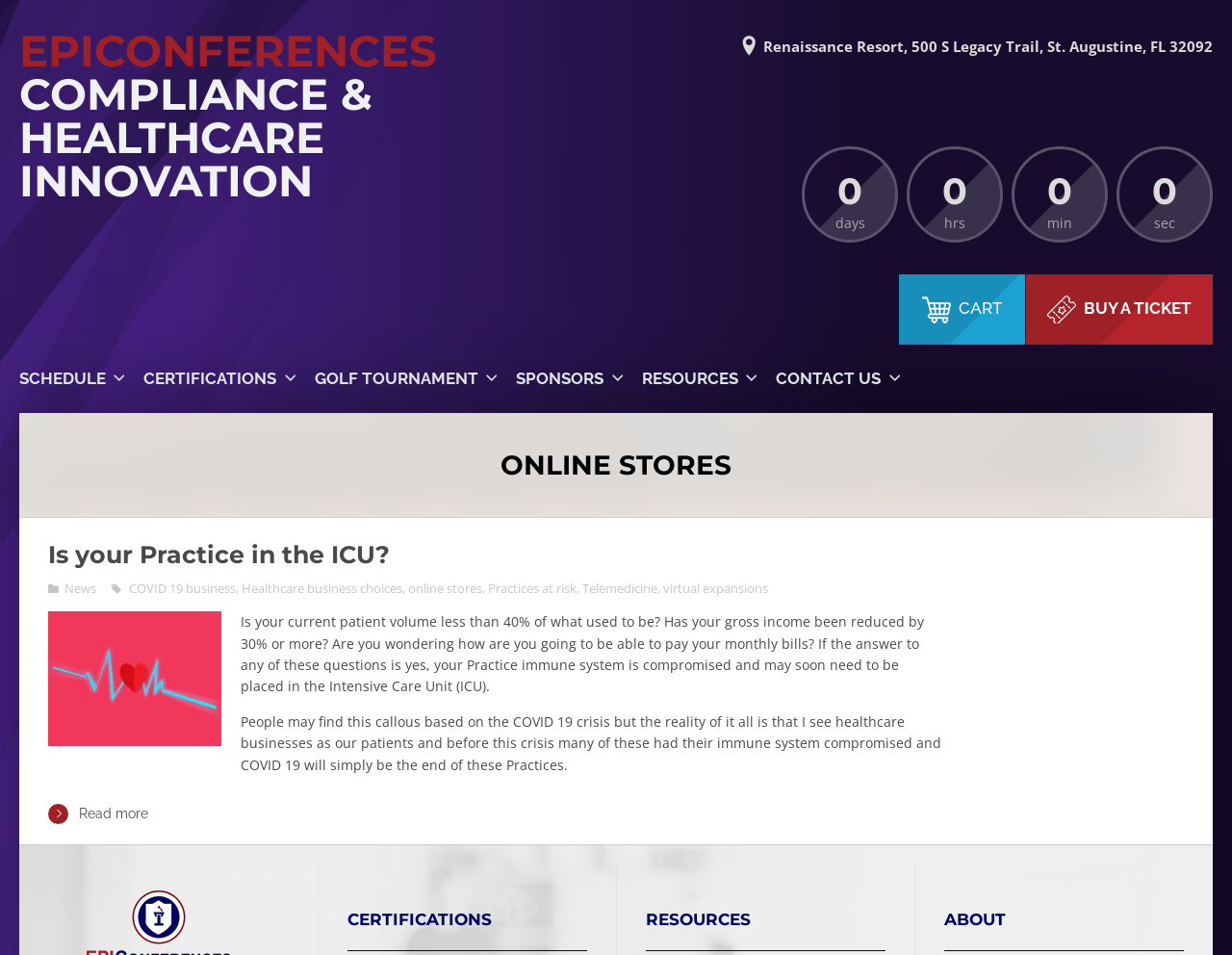Answer the question with a single word or phrase: 
What is the location of the EPICONFERENCES event?

Renaissance Resort, St. Augustine, FL